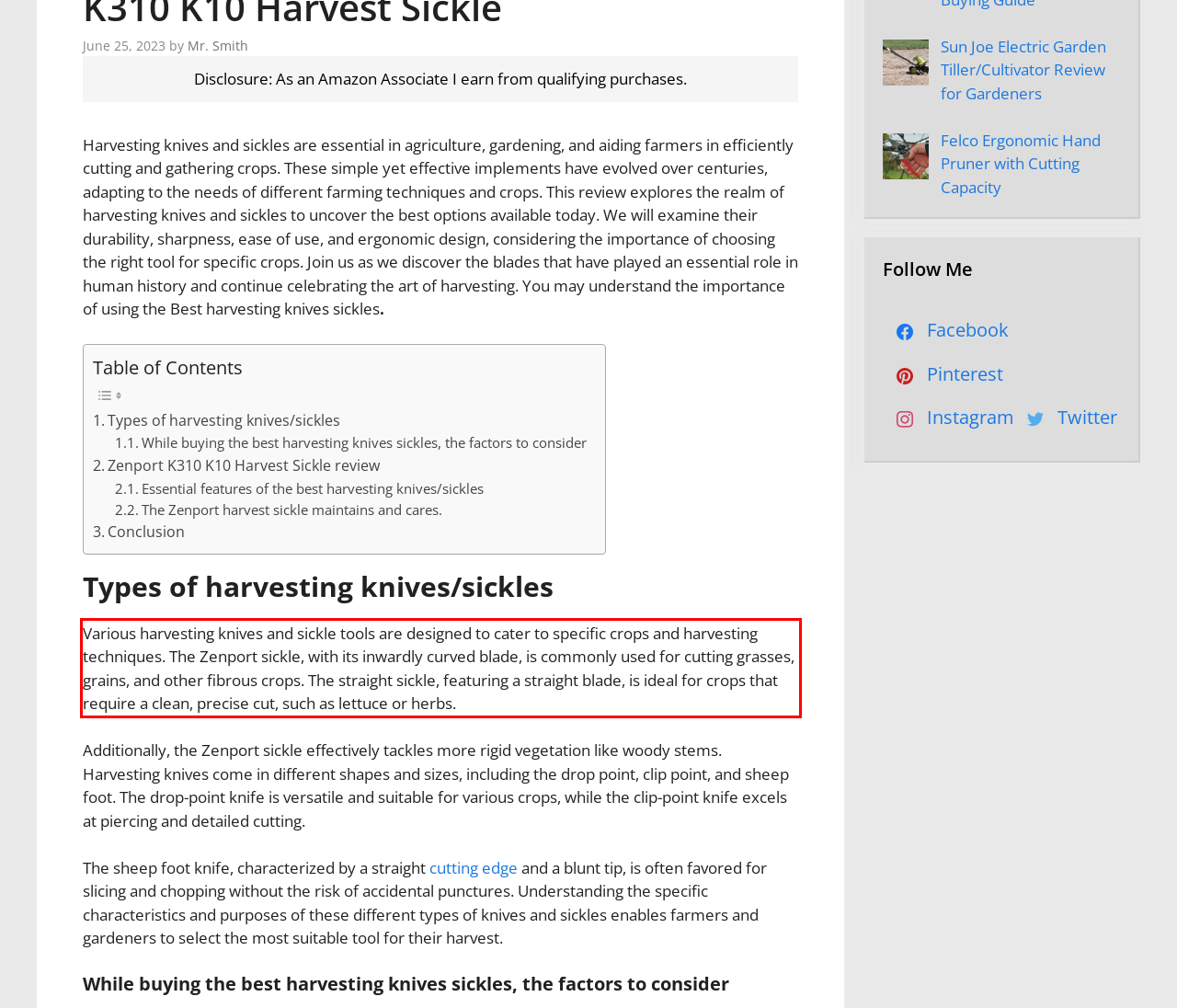Identify and transcribe the text content enclosed by the red bounding box in the given screenshot.

Various harvesting knives and sickle tools are designed to cater to specific crops and harvesting techniques. The Zenport sickle, with its inwardly curved blade, is commonly used for cutting grasses, grains, and other fibrous crops. The straight sickle, featuring a straight blade, is ideal for crops that require a clean, precise cut, such as lettuce or herbs.